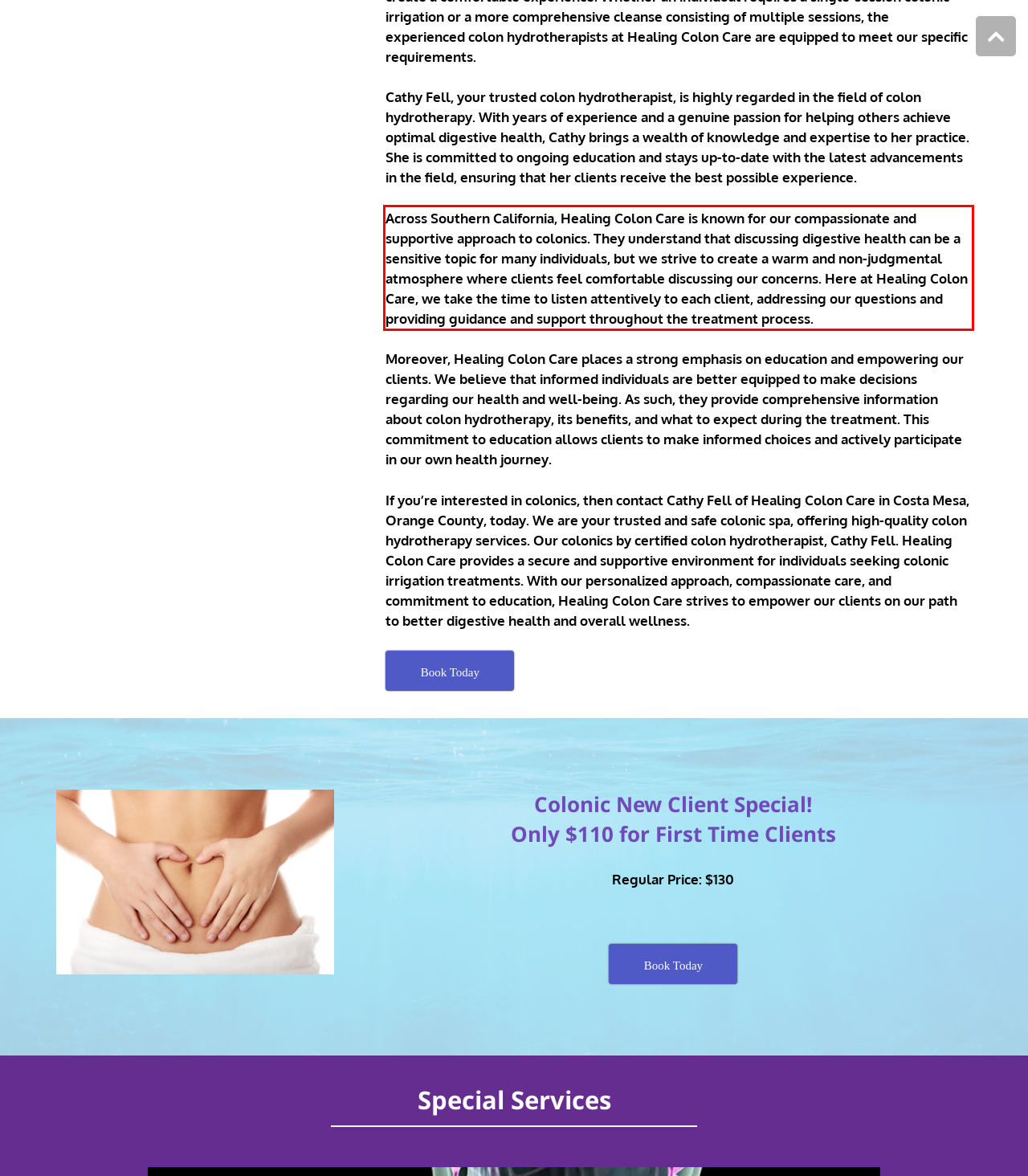Identify the text inside the red bounding box on the provided webpage screenshot by performing OCR.

Across Southern California, Healing Colon Care is known for our compassionate and supportive approach to colonics. They understand that discussing digestive health can be a sensitive topic for many individuals, but we strive to create a warm and non-judgmental atmosphere where clients feel comfortable discussing our concerns. Here at Healing Colon Care, we take the time to listen attentively to each client, addressing our questions and providing guidance and support throughout the treatment process.